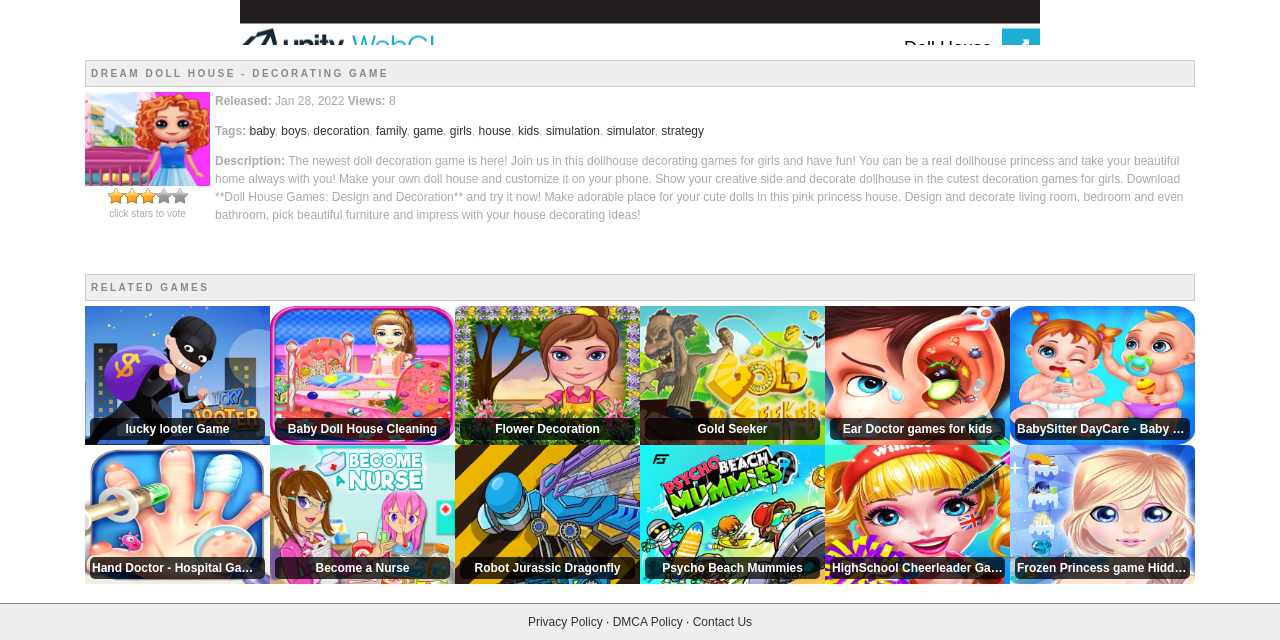Given the description of a UI element: "HighSchool Cheerleader Game", identify the bounding box coordinates of the matching element in the webpage screenshot.

[0.645, 0.791, 0.789, 0.813]